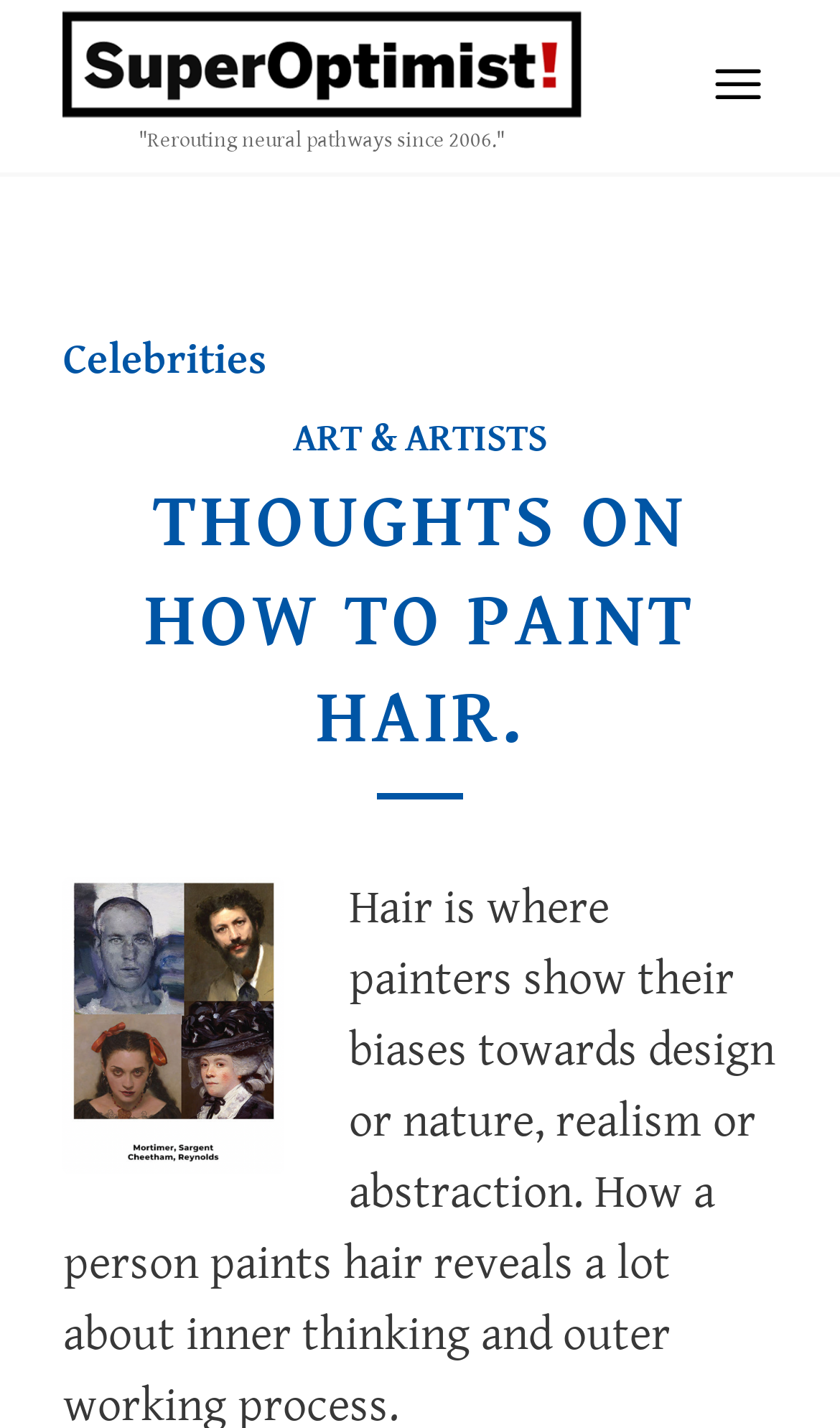What is the profession of Ray Turner?
Please use the visual content to give a single word or phrase answer.

Artist